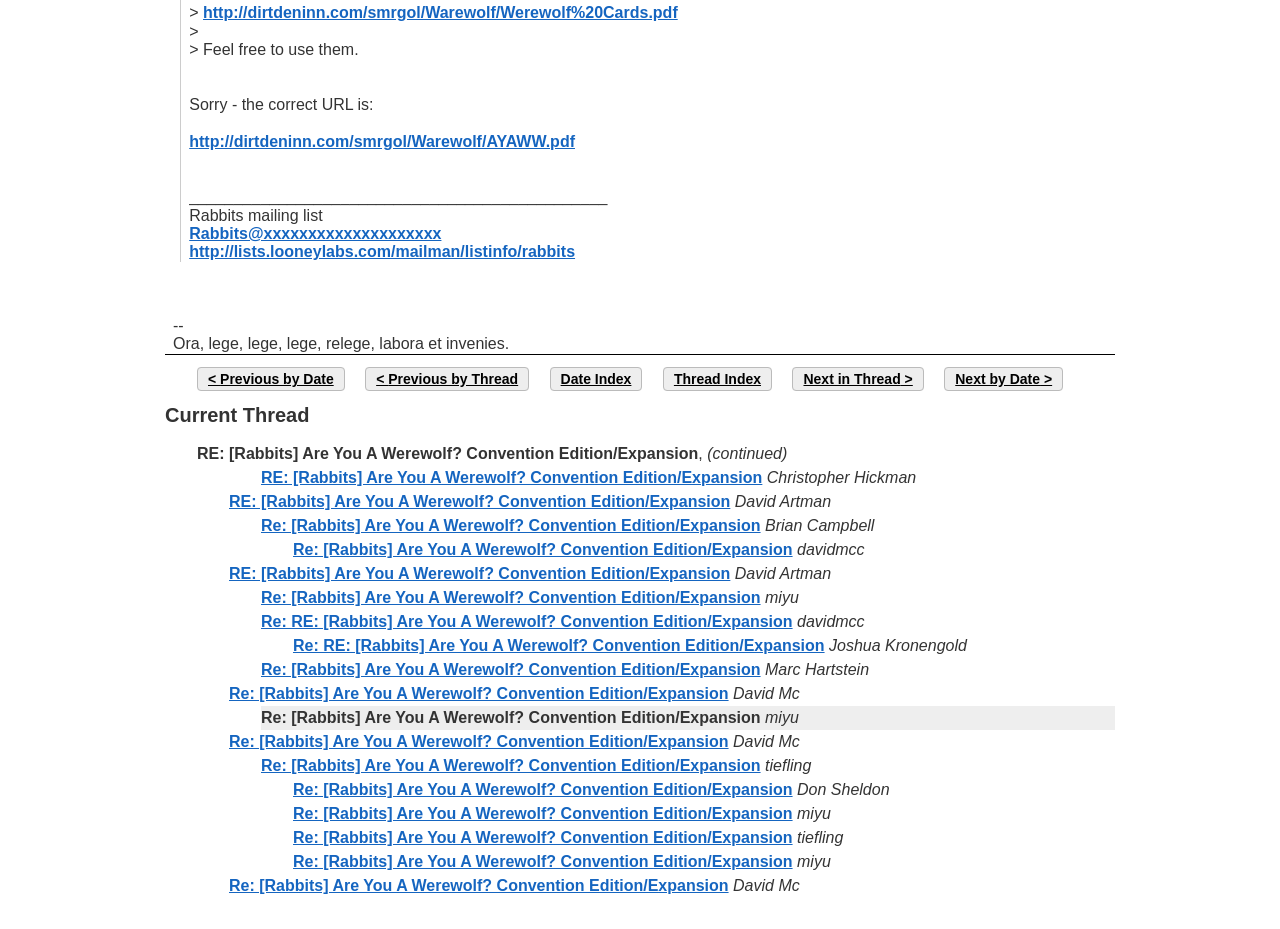Provide the bounding box coordinates of the HTML element this sentence describes: "Previous by Date". The bounding box coordinates consist of four float numbers between 0 and 1, i.e., [left, top, right, bottom].

[0.154, 0.395, 0.269, 0.421]